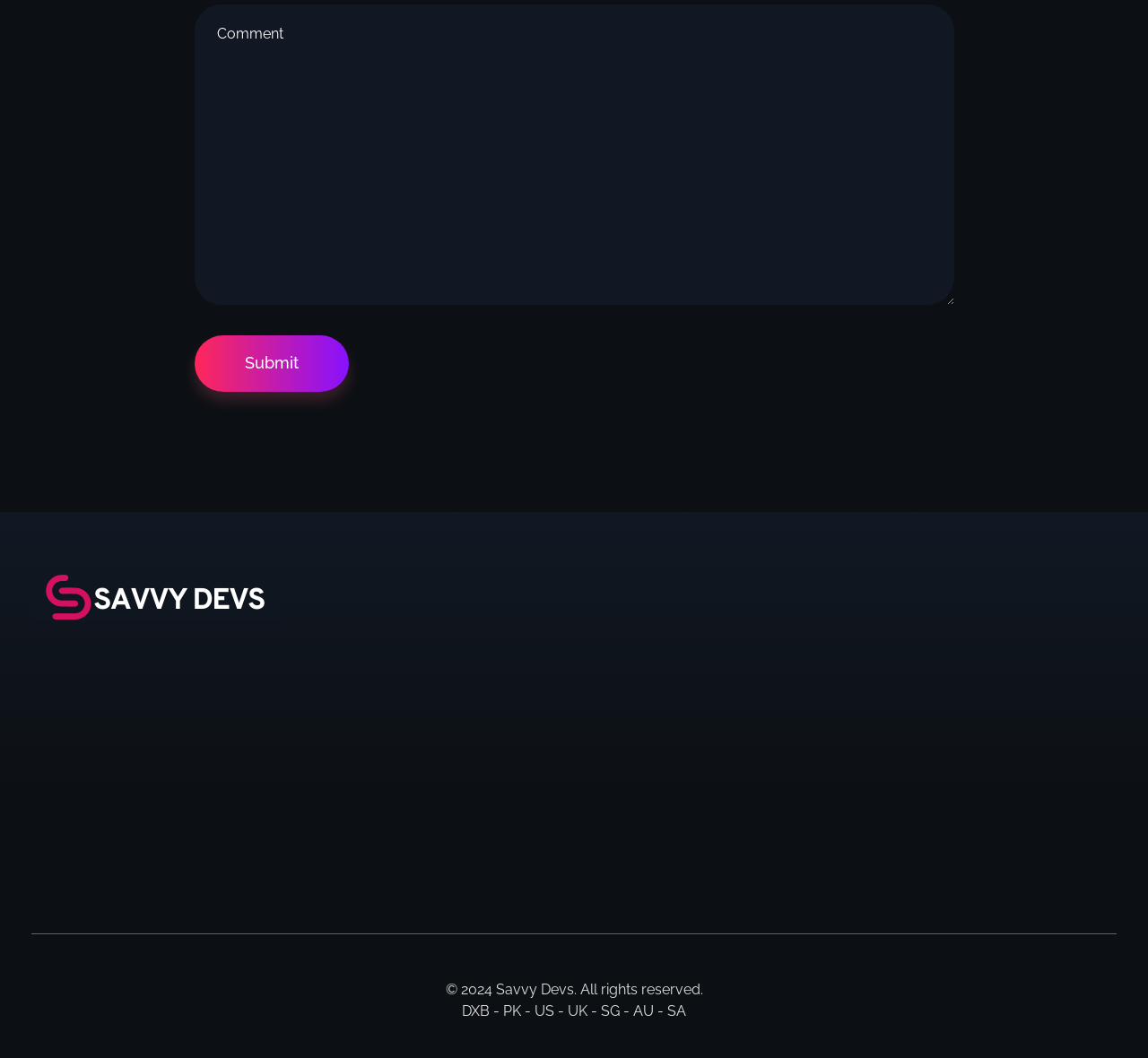What is the company name mentioned on the webpage?
Answer the question in as much detail as possible.

The company name 'Savvy Devs' is mentioned in the StaticText element with the text 'All services by Savvy Devs aims to accelerate your business growth.' and also in the copyright text '© 2024 Savvy Devs. All rights reserved.'